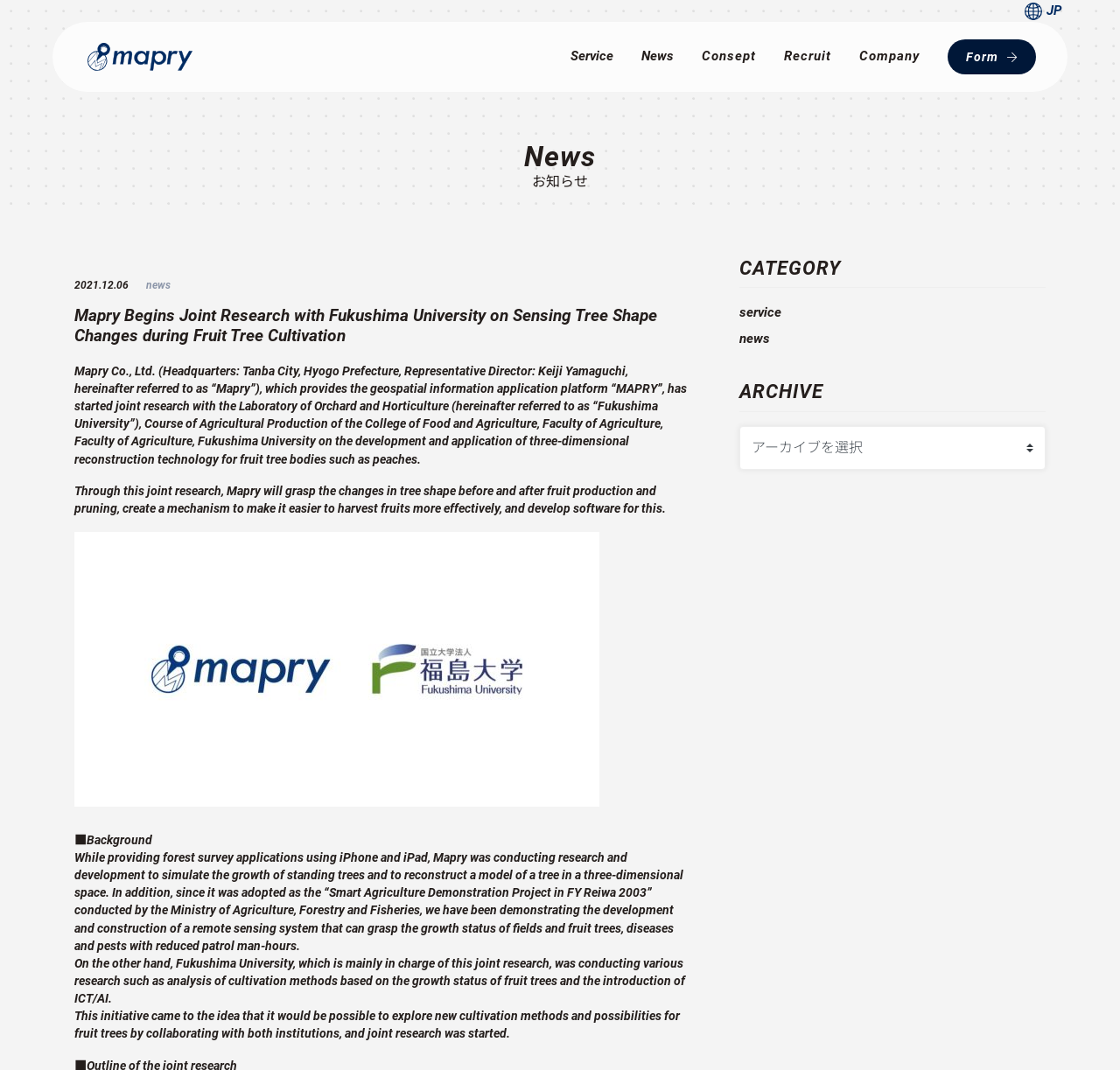Please identify the bounding box coordinates of the element on the webpage that should be clicked to follow this instruction: "Click the 'Consept' link". The bounding box coordinates should be given as four float numbers between 0 and 1, formatted as [left, top, right, bottom].

[0.627, 0.043, 0.675, 0.063]